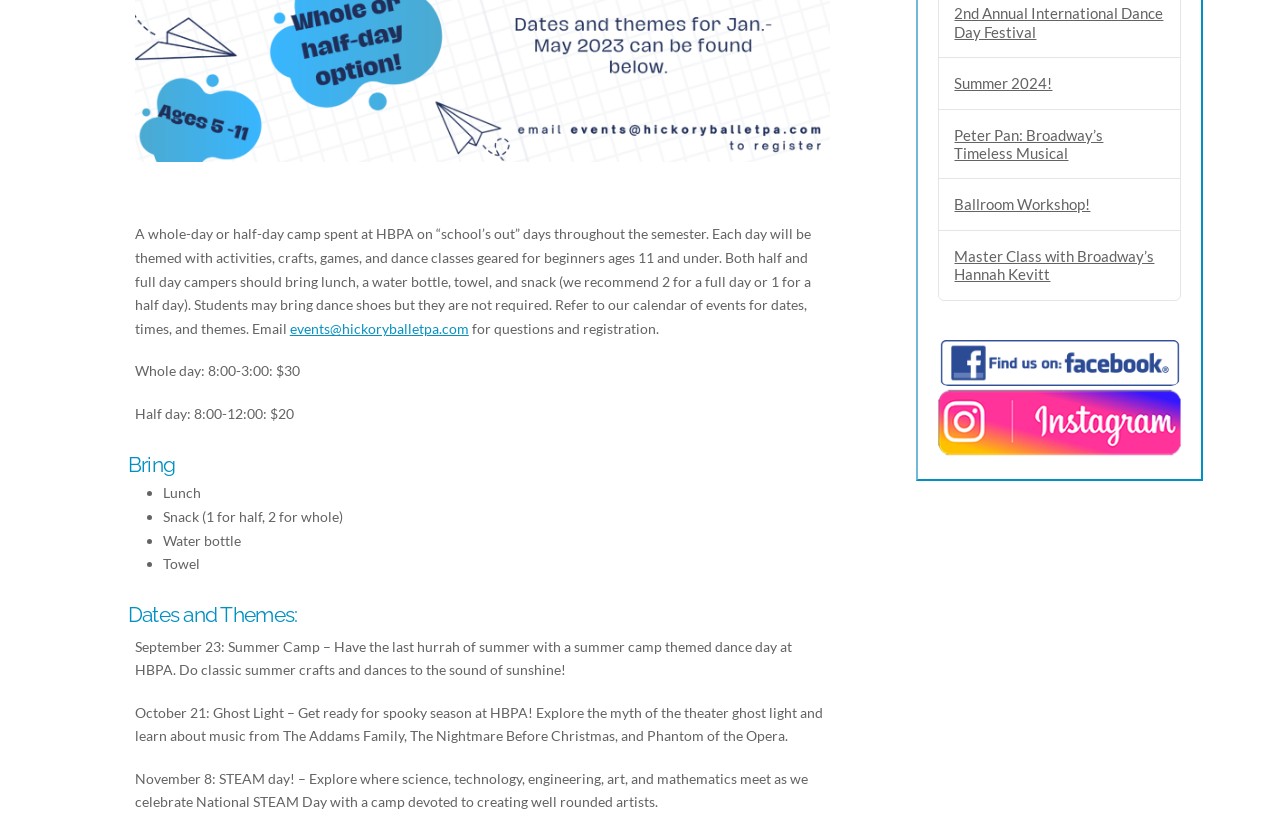Return the bounding box coordinates of the UI element that corresponds to this description: "Peter Pan: Broadway’s Timeless Musical". The coordinates must be given as four float numbers in the range of 0 and 1, [left, top, right, bottom].

[0.746, 0.153, 0.91, 0.198]